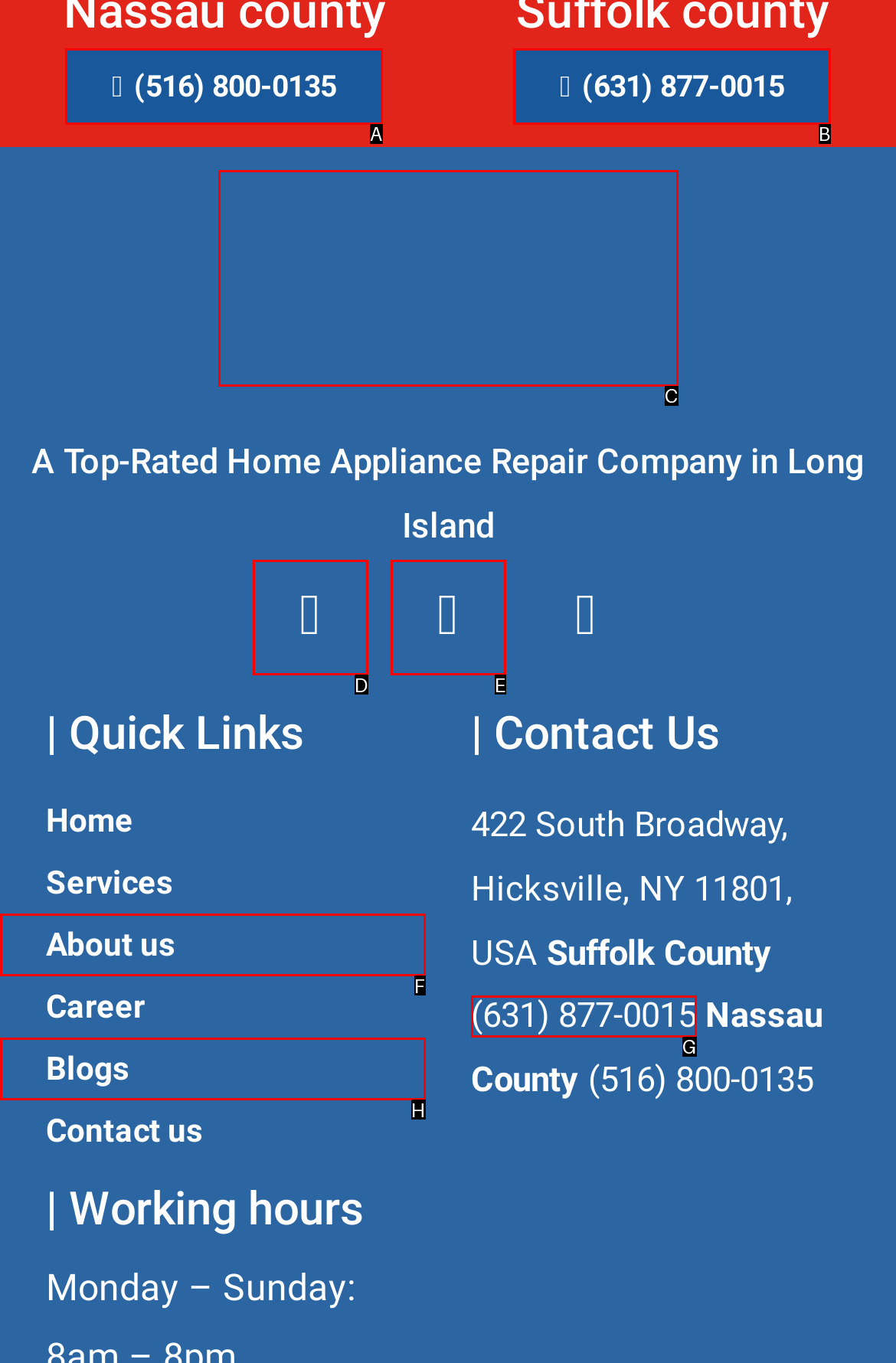From the description: (631) 877-0015, select the HTML element that fits best. Reply with the letter of the appropriate option.

G